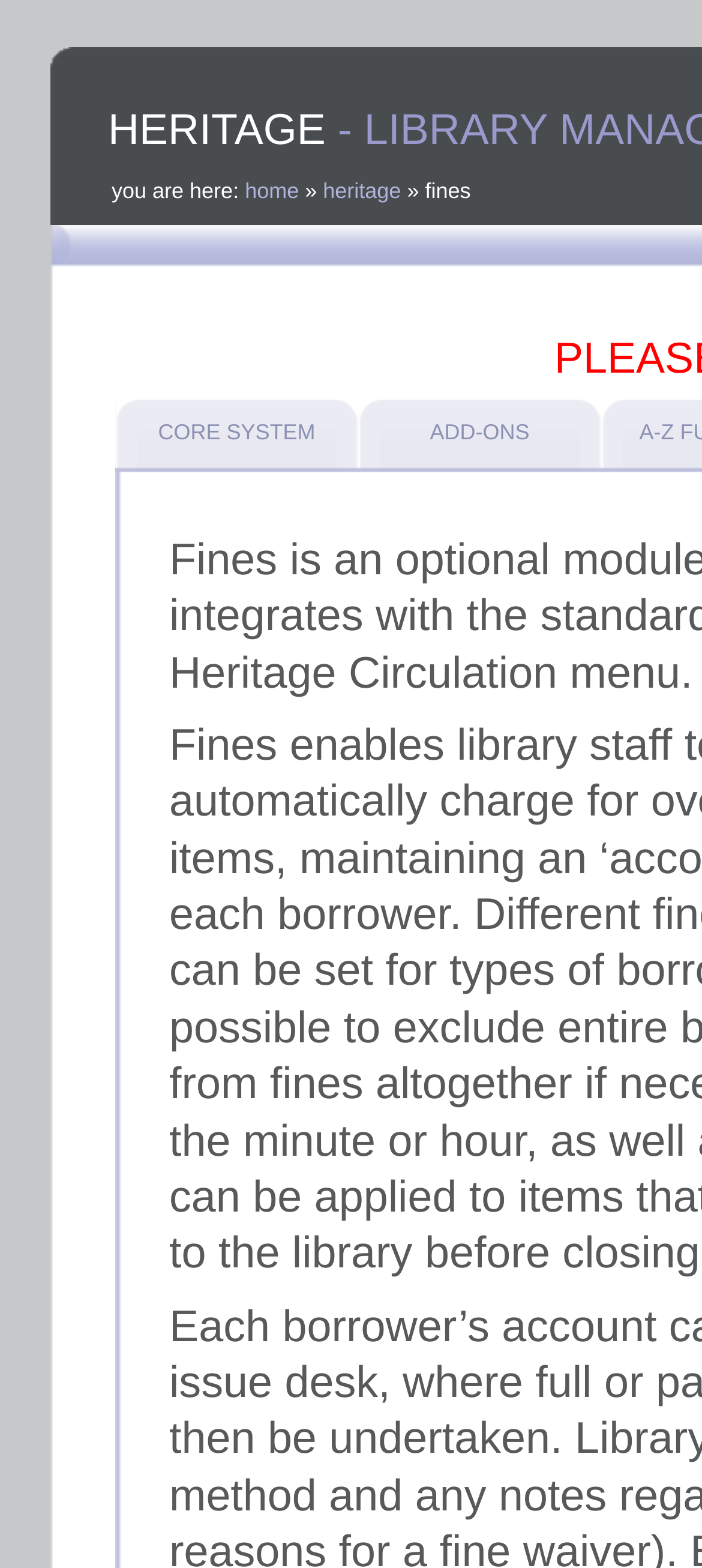Utilize the details in the image to give a detailed response to the question: What is the relative position of 'CORE SYSTEM' and 'ADD-ONS'?

By comparing the y1 and y2 coordinates of the bounding boxes of the two links, I can determine that 'CORE SYSTEM' has a smaller y1 value than 'ADD-ONS', which means it is positioned above 'ADD-ONS' on the page.